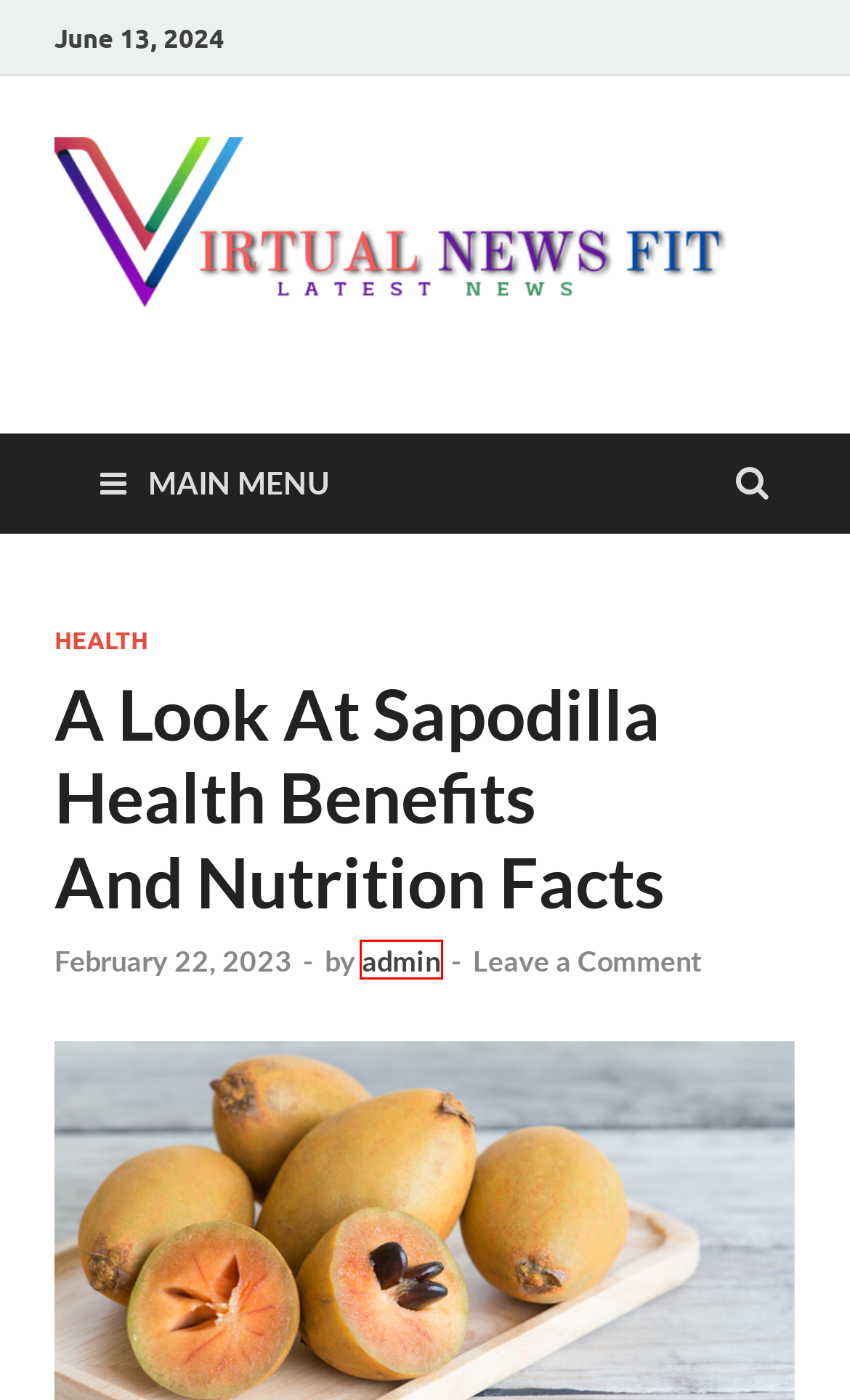Analyze the screenshot of a webpage featuring a red rectangle around an element. Pick the description that best fits the new webpage after interacting with the element inside the red bounding box. Here are the candidates:
A. Blogs Archives -
B. Health Archives -
C. Animal Archives -
D. admin, Author at
E. Take CPR Training Queens to Save Lives -
F. Pet Archives -
G. Uncategorized Archives -
H. Reasons Why Custom-Made Dentures Might Be Preferable

D